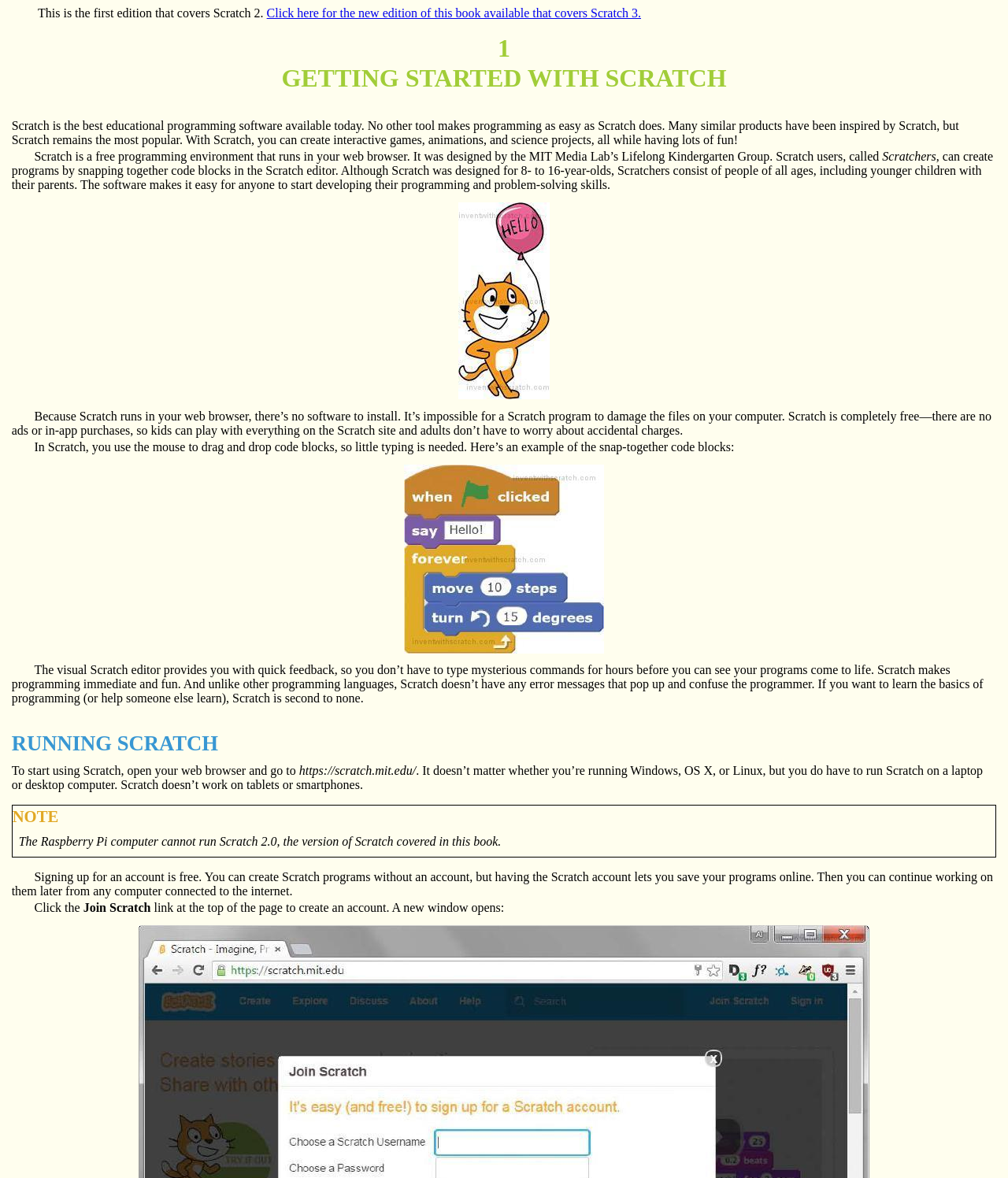What is required to run Scratch?
Using the visual information from the image, give a one-word or short-phrase answer.

Laptop or desktop computer